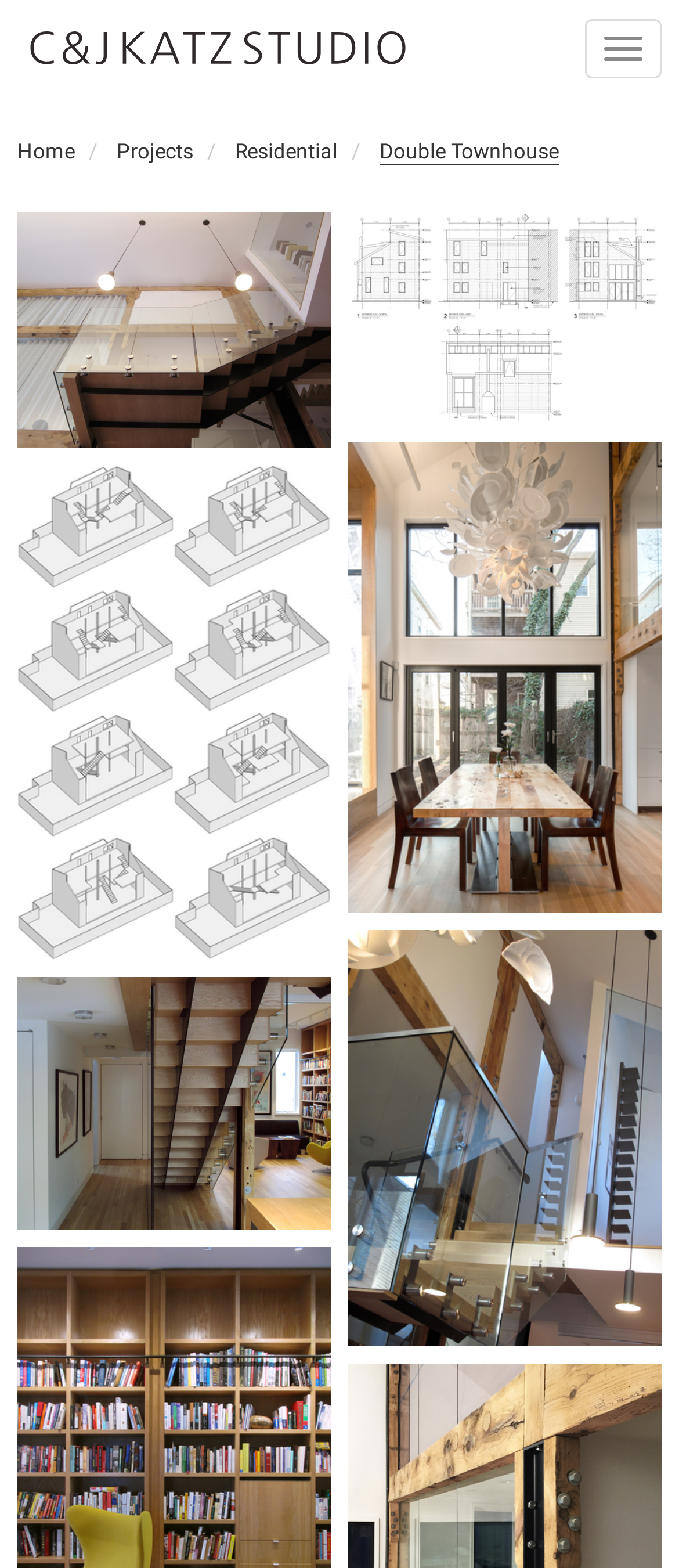Find the bounding box coordinates of the clickable element required to execute the following instruction: "Click the Home link". Provide the coordinates as four float numbers between 0 and 1, i.e., [left, top, right, bottom].

[0.026, 0.089, 0.11, 0.104]